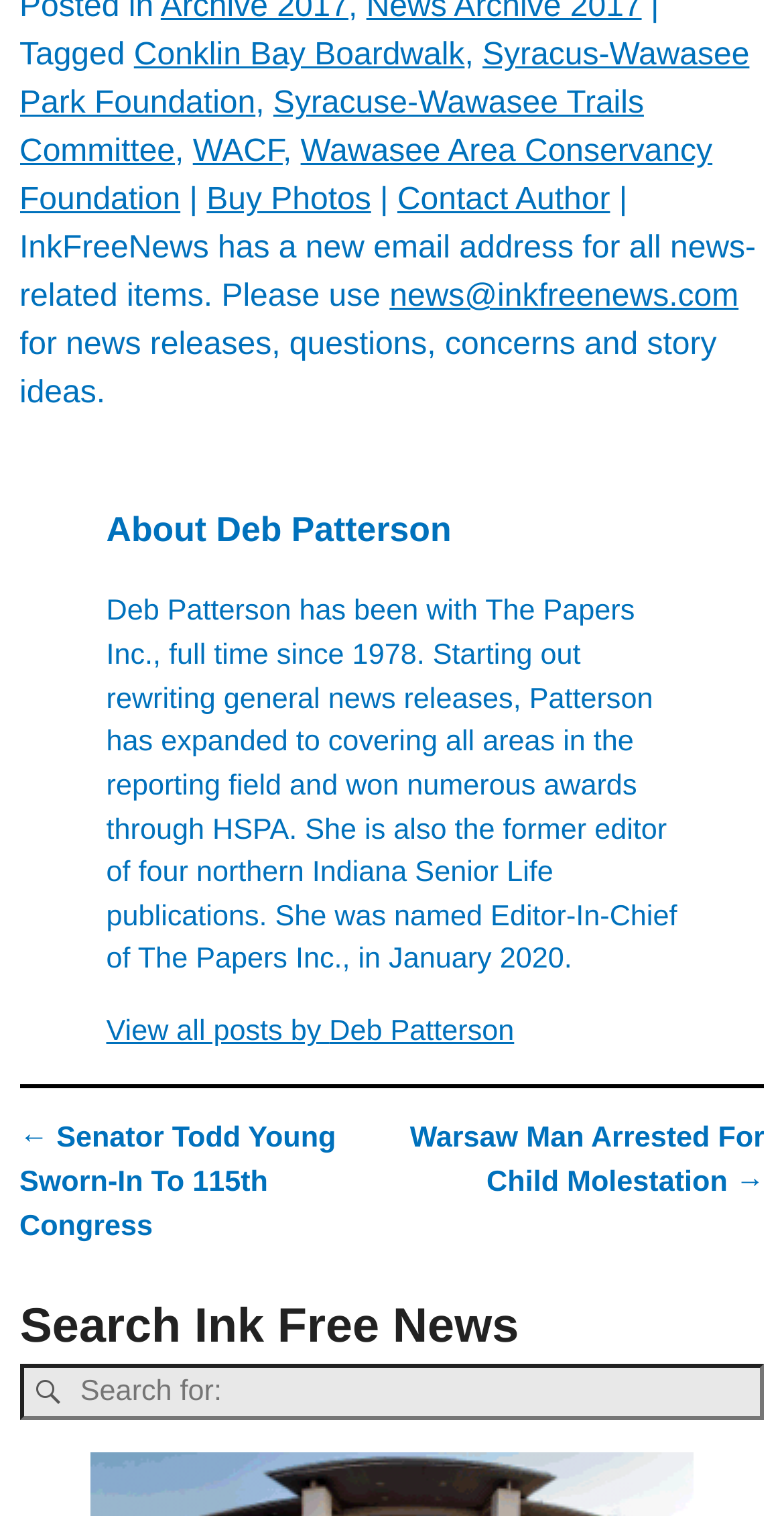Find the bounding box coordinates of the area to click in order to follow the instruction: "Go to the 'Antya 1.132' page".

None